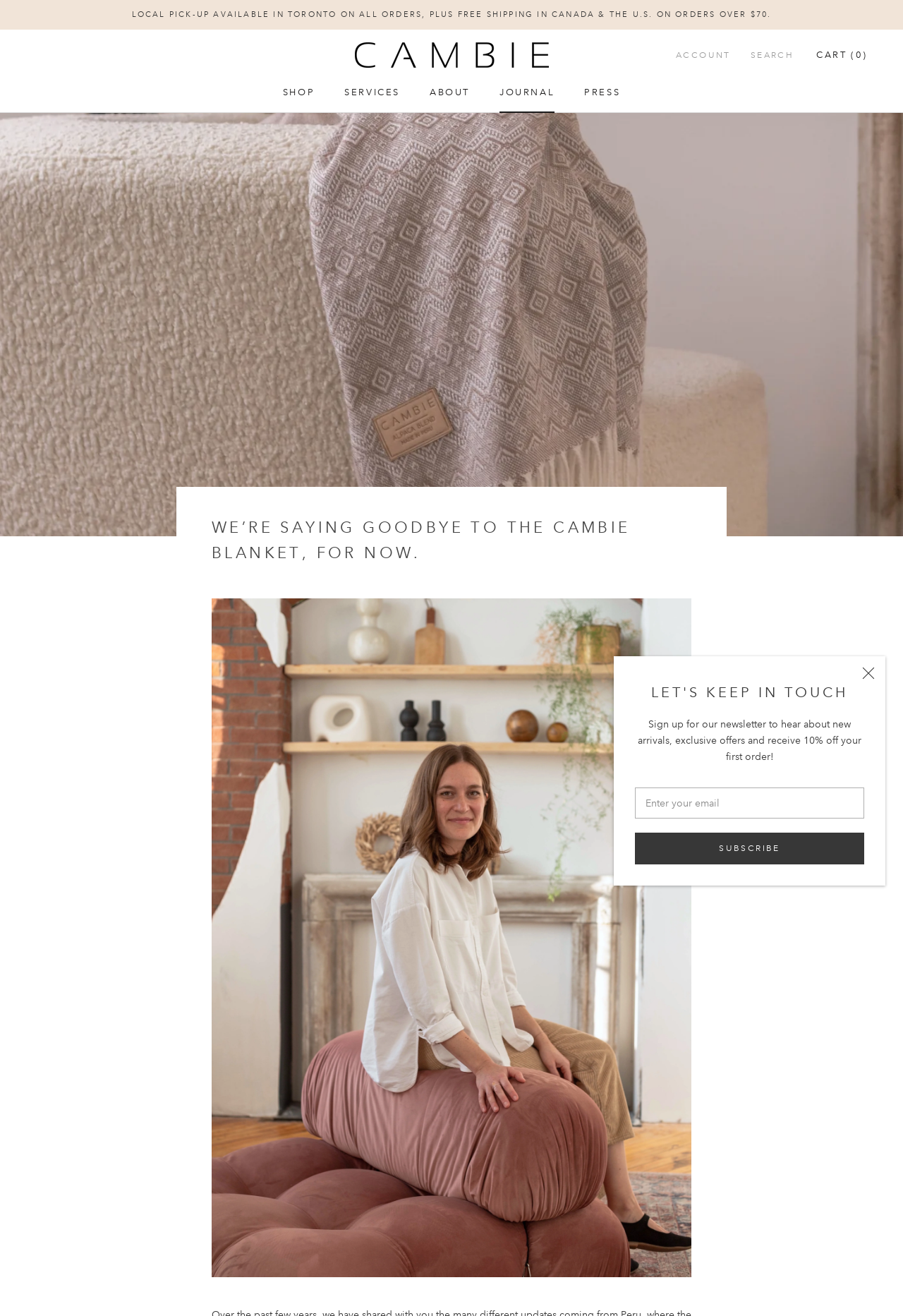From the webpage screenshot, identify the region described by alt="Cambie Design". Provide the bounding box coordinates as (top-left x, top-left y, bottom-right x, bottom-right y), with each value being a floating point number between 0 and 1.

[0.393, 0.032, 0.607, 0.052]